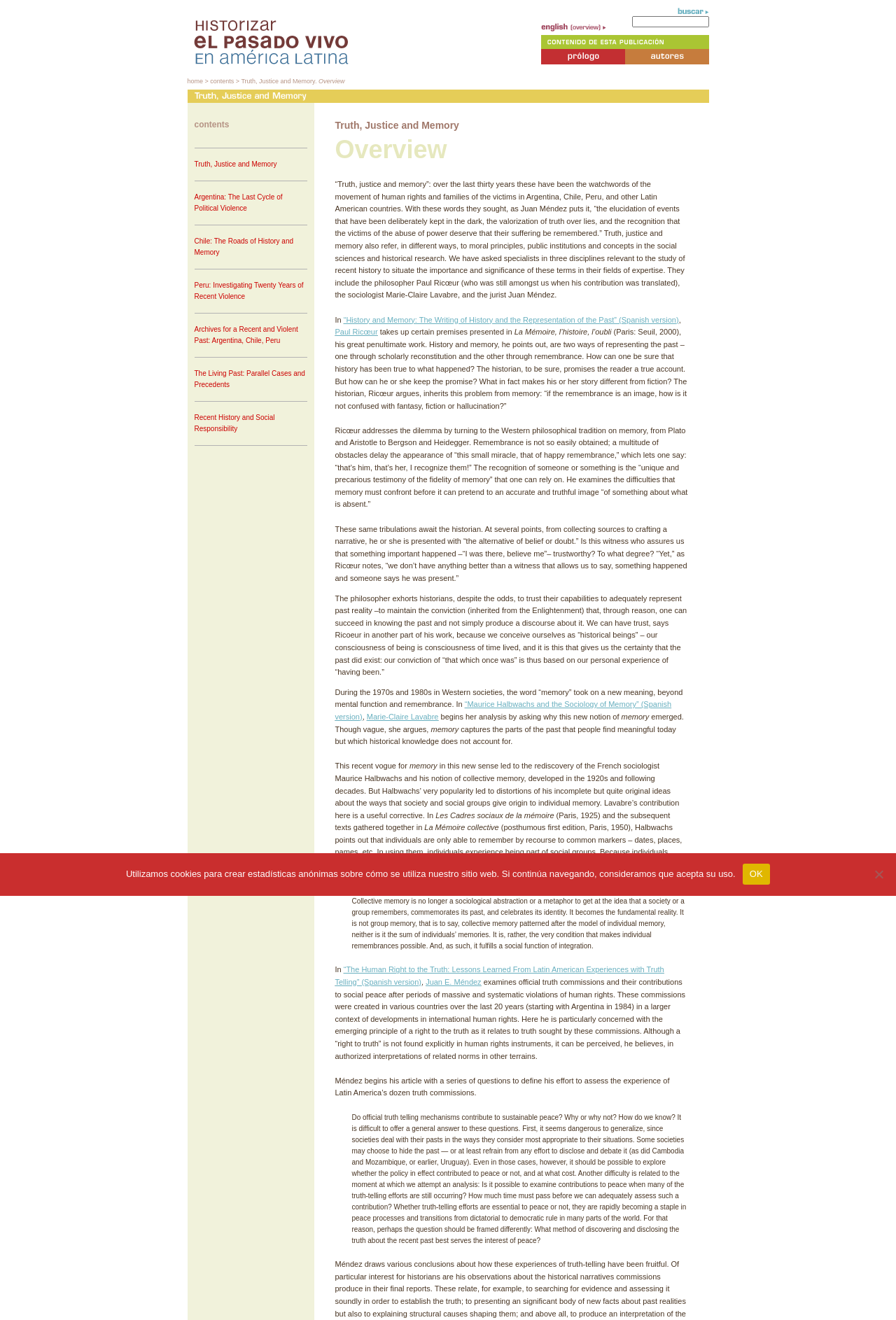Please identify the bounding box coordinates of the element on the webpage that should be clicked to follow this instruction: "View contents". The bounding box coordinates should be given as four float numbers between 0 and 1, formatted as [left, top, right, bottom].

[0.217, 0.091, 0.256, 0.098]